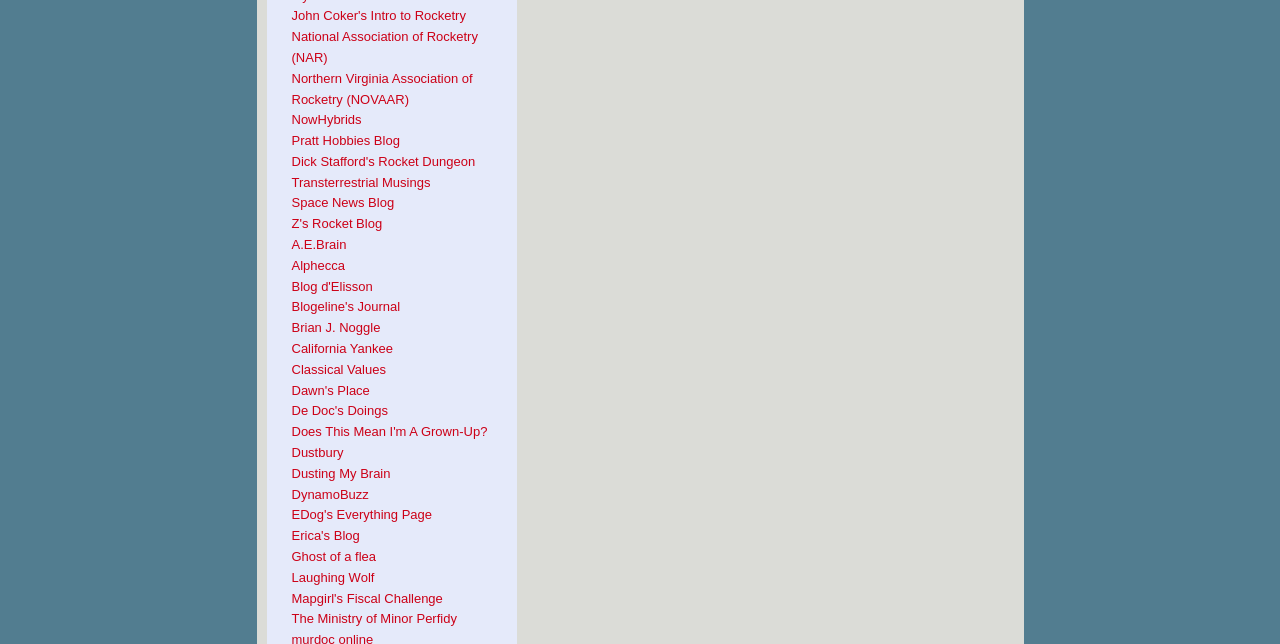What is the first link on the webpage?
Look at the image and answer the question with a single word or phrase.

John Coker's Intro to Rocketry